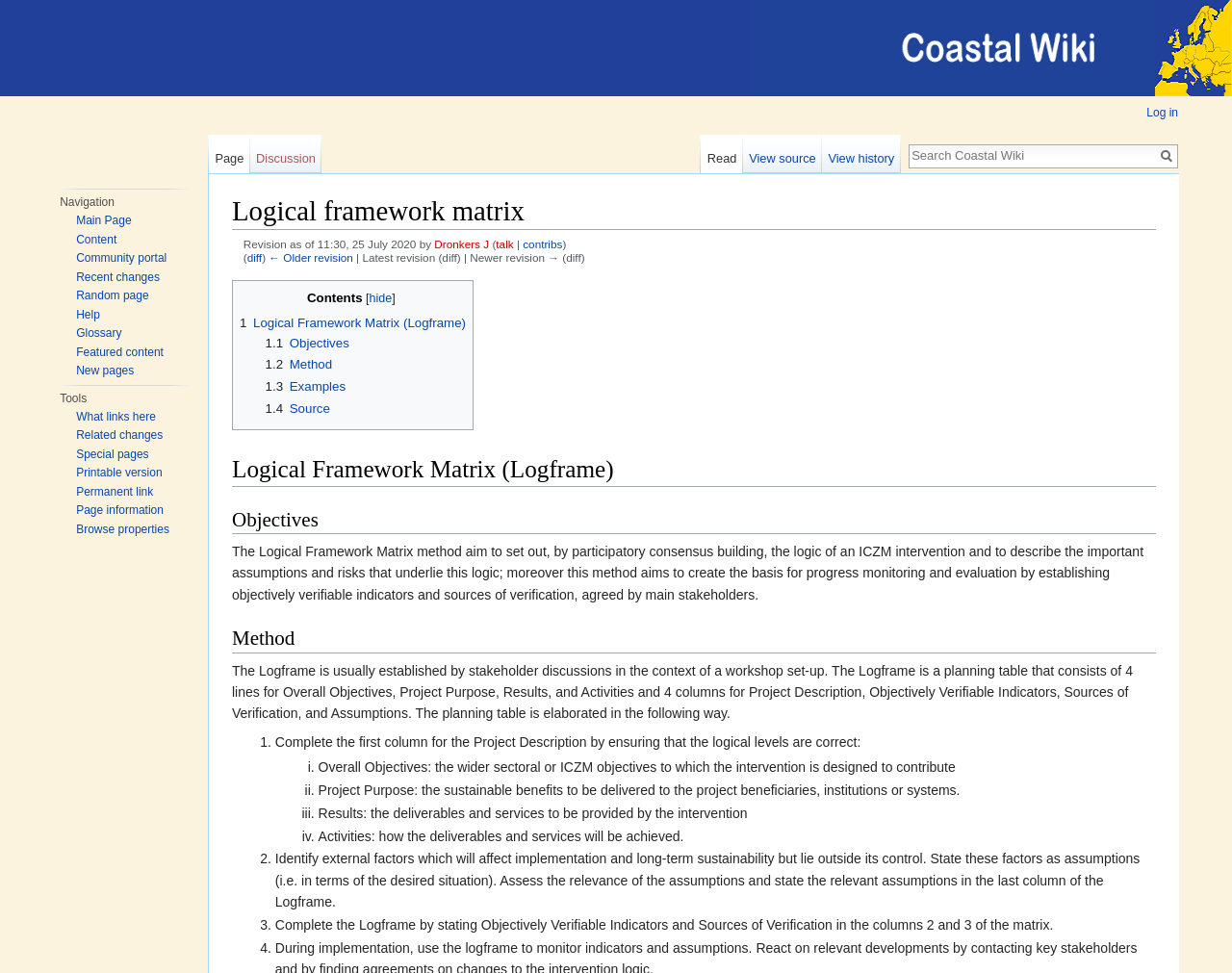Can you pinpoint the bounding box coordinates for the clickable element required for this instruction: "Log in"? The coordinates should be four float numbers between 0 and 1, i.e., [left, top, right, bottom].

[0.931, 0.109, 0.956, 0.123]